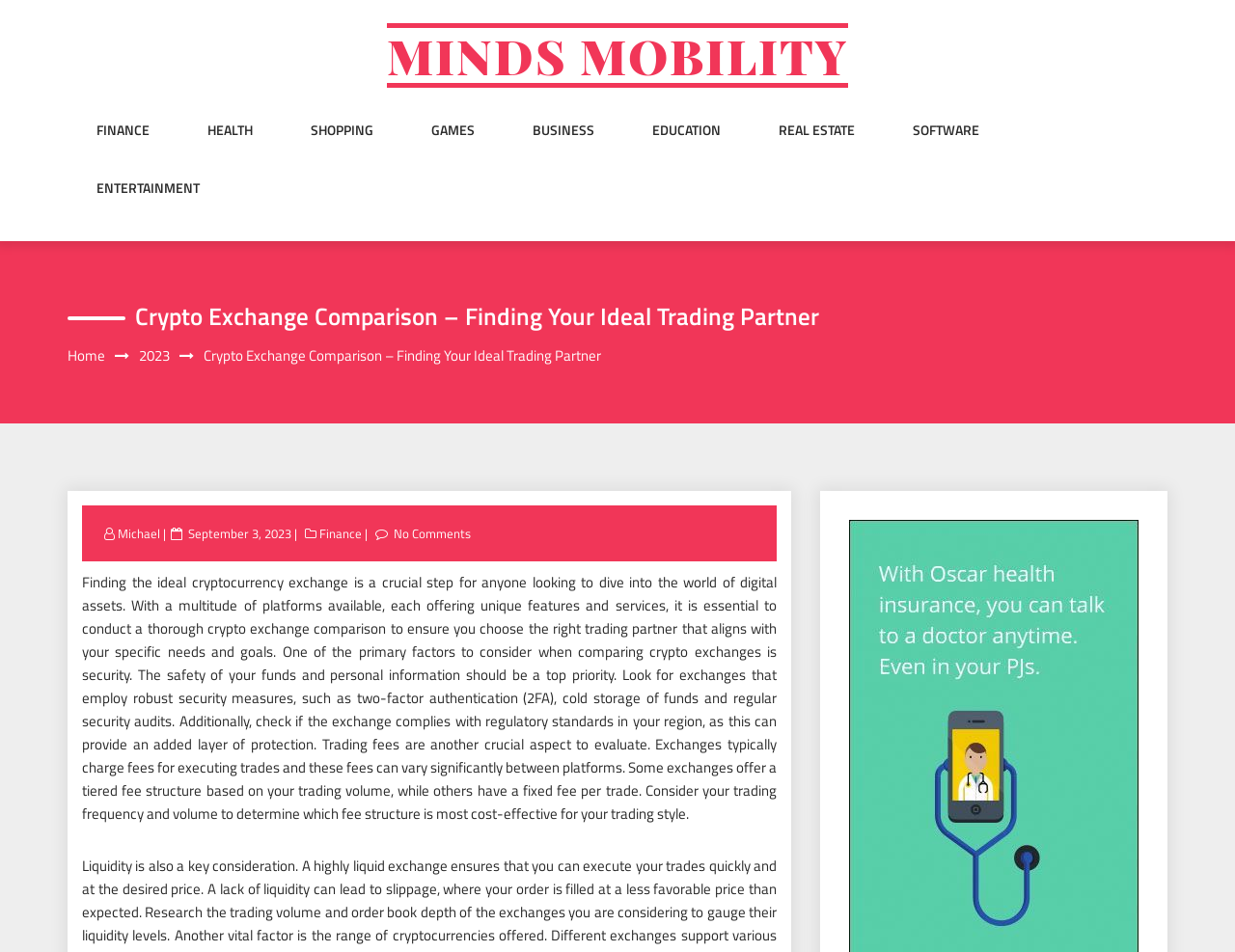Create a detailed summary of all the visual and textual information on the webpage.

The webpage is about crypto exchange comparison, specifically finding the ideal trading partner. At the top, there is a heading "MINDS MOBILITY" with a link to the same text. Below it, there are several links to different categories, including "FINANCE", "HEALTH", "SHOPPING", and more, arranged horizontally across the page.

Further down, there is a heading "Crypto Exchange Comparison – Finding Your Ideal Trading Partner" with a link to "Home" and "2023" on the left, and a static text with the same title on the right. Below this heading, there is a section with links to "Michael", "September 3, 2023", and "Finance", as well as a static text "Posted on" and "No Comments".

The main content of the page is a long paragraph of text that discusses the importance of finding the right cryptocurrency exchange, considering factors such as security, trading fees, and regulatory compliance. The text is positioned in the middle of the page, taking up most of the vertical space.